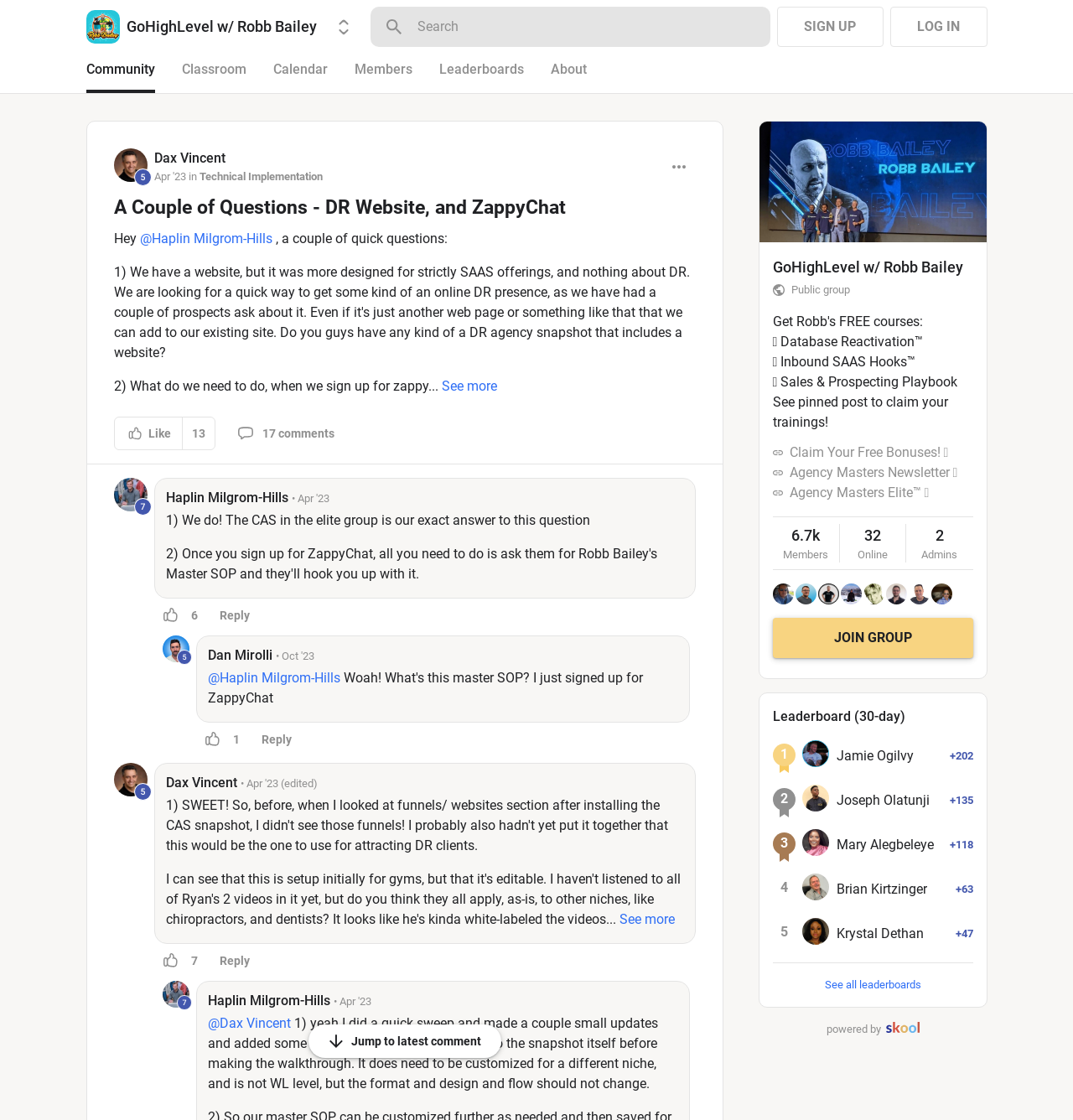Determine the bounding box for the UI element described here: "Agency Masters Newsletter 🗞️".

[0.736, 0.413, 0.892, 0.431]